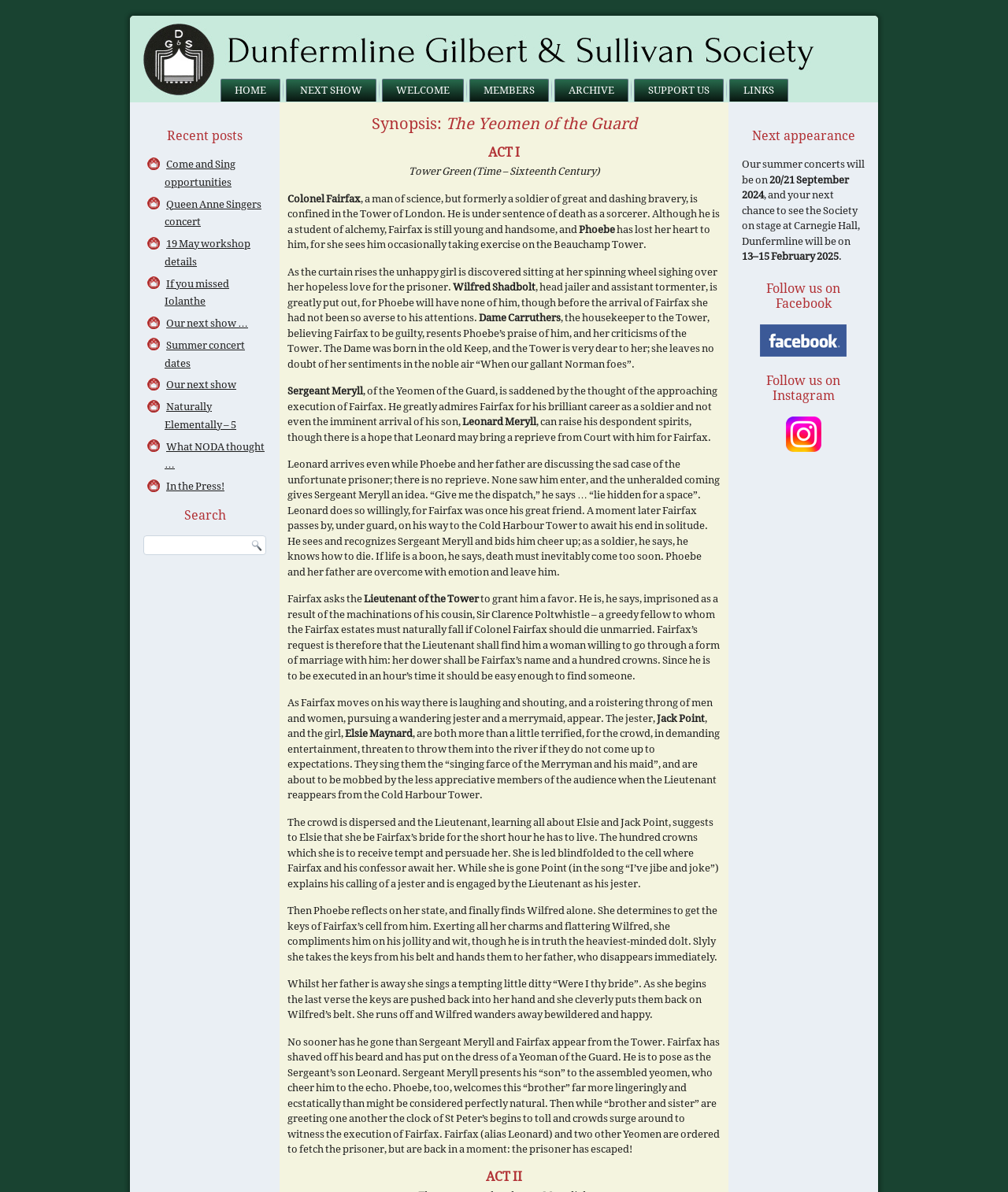Please examine the image and answer the question with a detailed explanation:
What is the title of the synopsis?

I looked at the heading element with the text 'Synopsis: The Yeomen of the Guard' and extracted the title of the synopsis, which is 'The Yeomen of the Guard'.